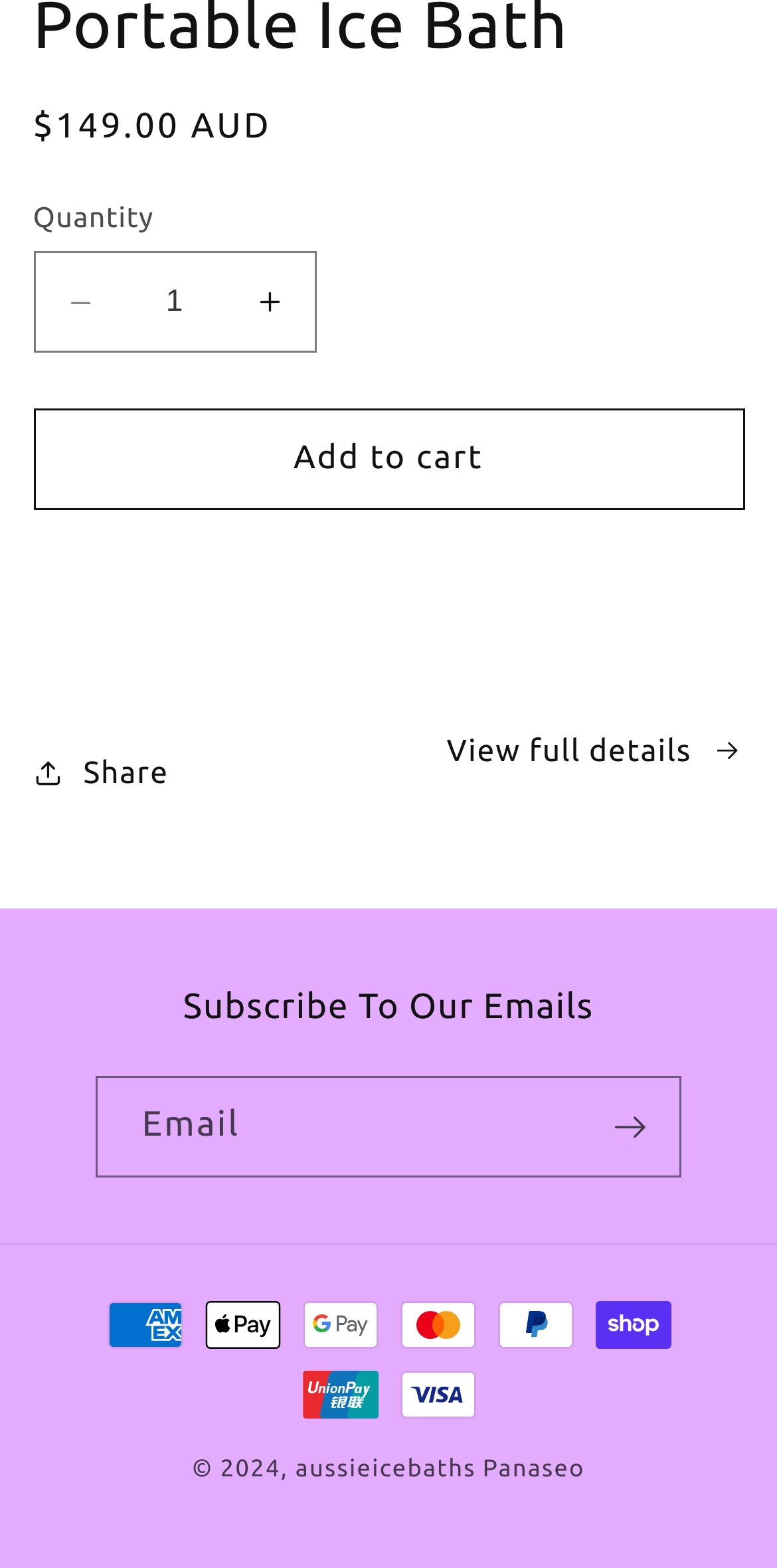Respond to the following question using a concise word or phrase: 
Can I subscribe to the website's emails?

Yes